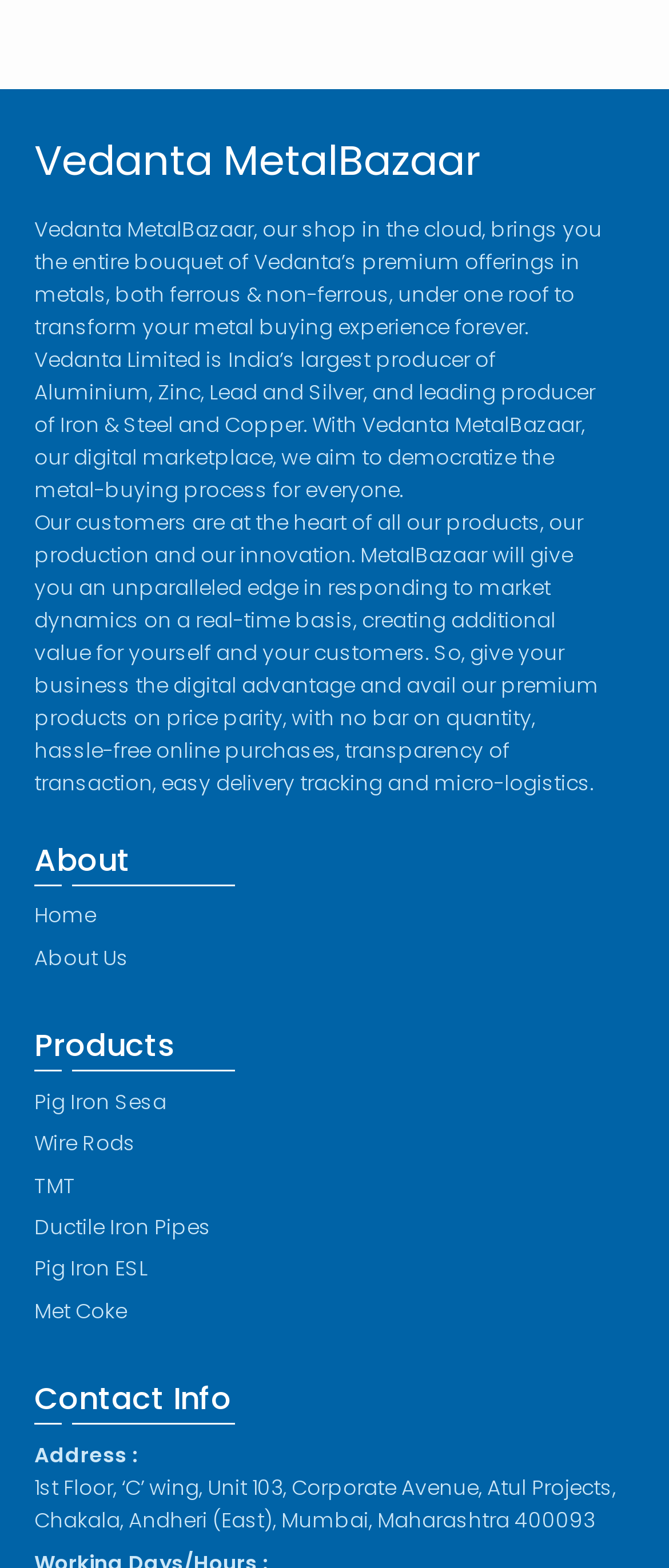How can customers track their deliveries?
Your answer should be a single word or phrase derived from the screenshot.

Easy delivery tracking